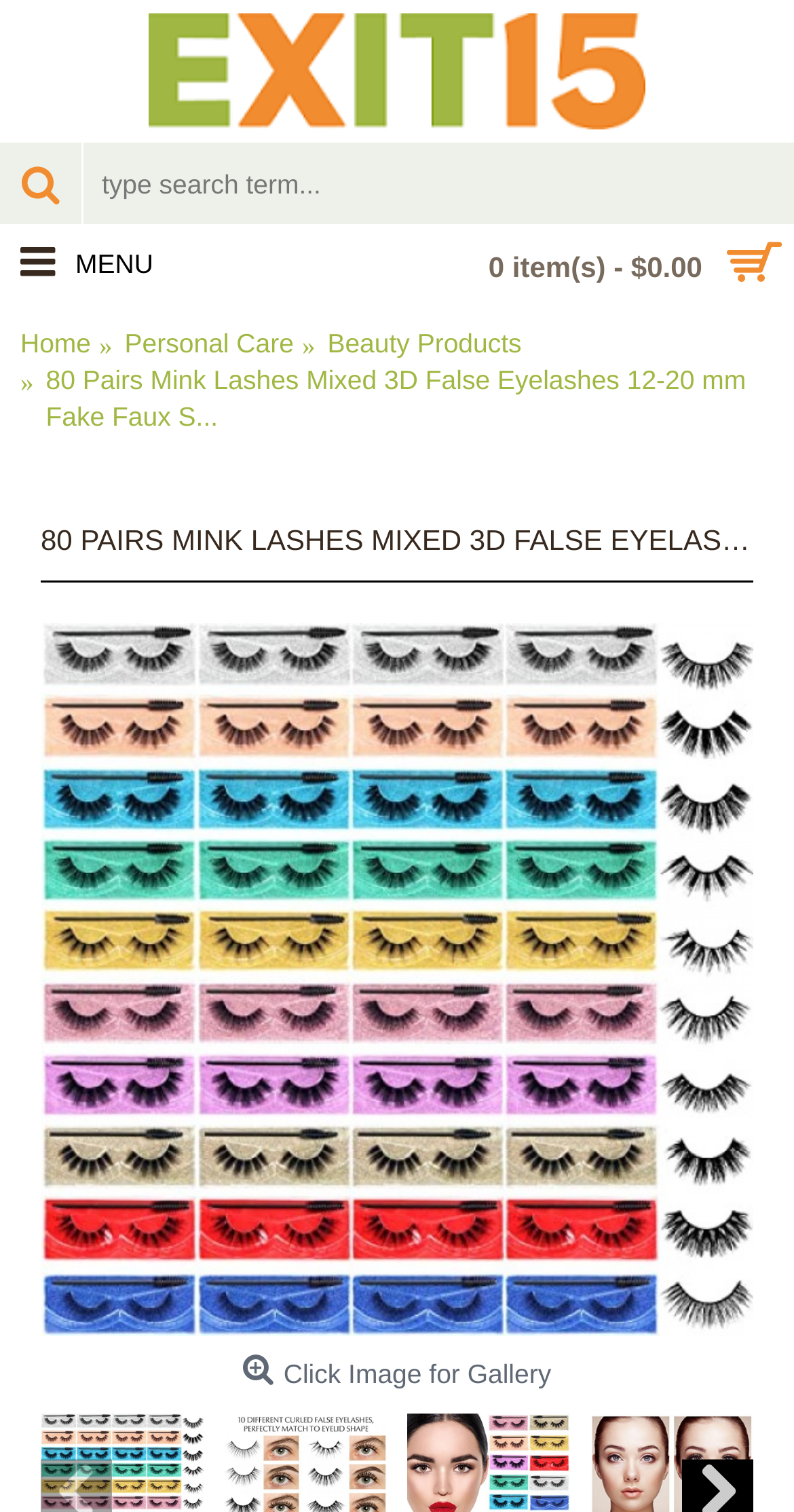How many items are in the cart?
By examining the image, provide a one-word or phrase answer.

0